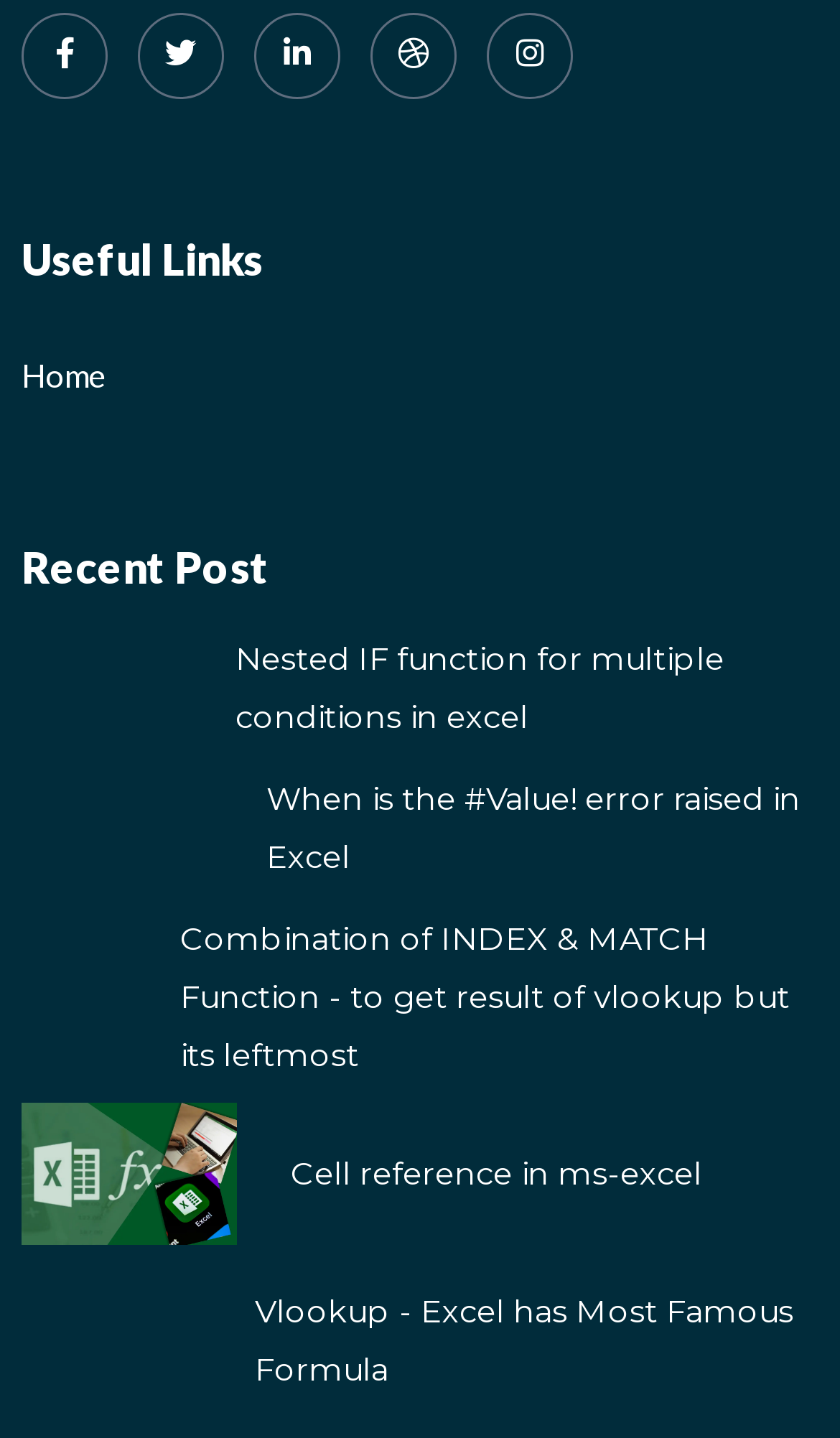What is the title of the second section?
Please use the image to provide a one-word or short phrase answer.

Recent Post